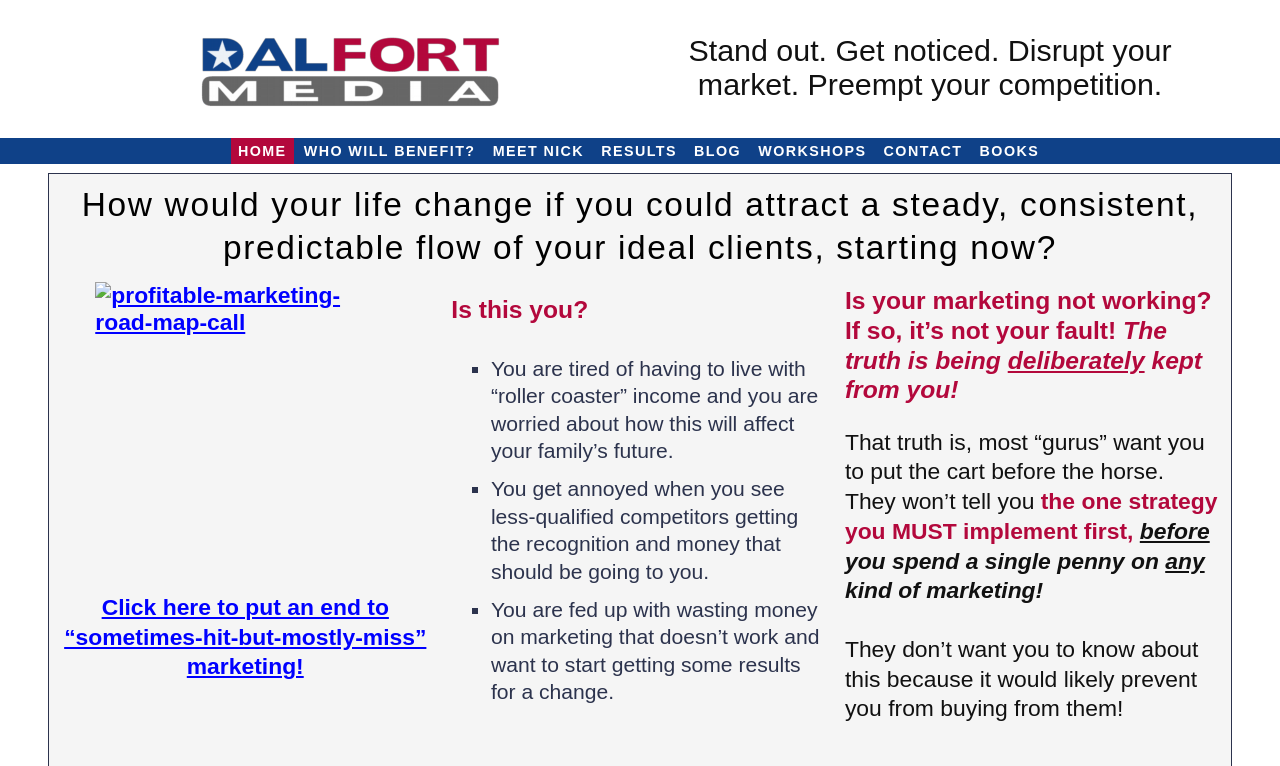Identify the bounding box of the UI element that matches this description: "Who will benefit?".

[0.232, 0.18, 0.377, 0.215]